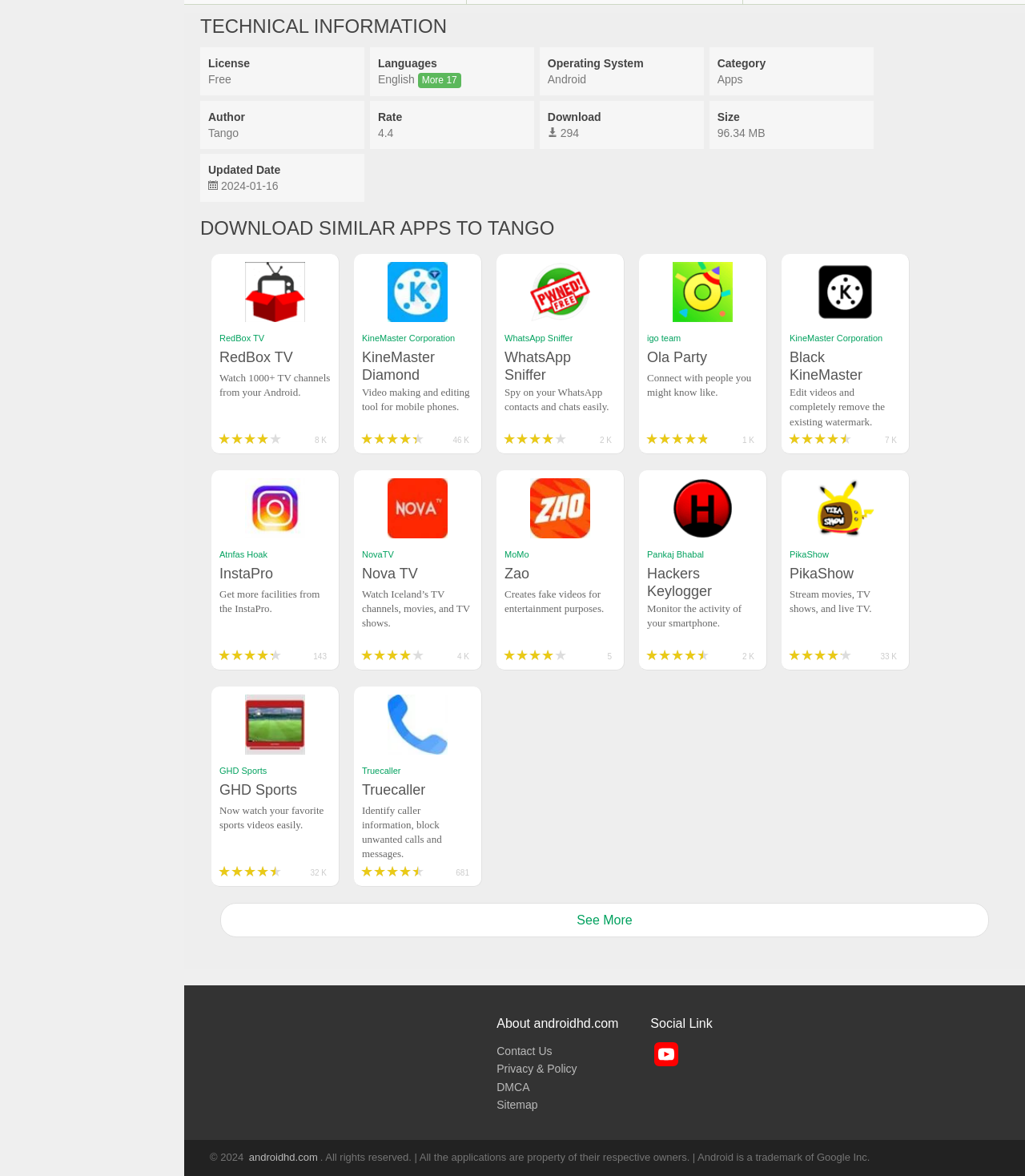What is the category of the app?
Kindly give a detailed and elaborate answer to the question.

The category of the app is Apps, which can be found in the technical information section of the webpage, under the 'Category' category.